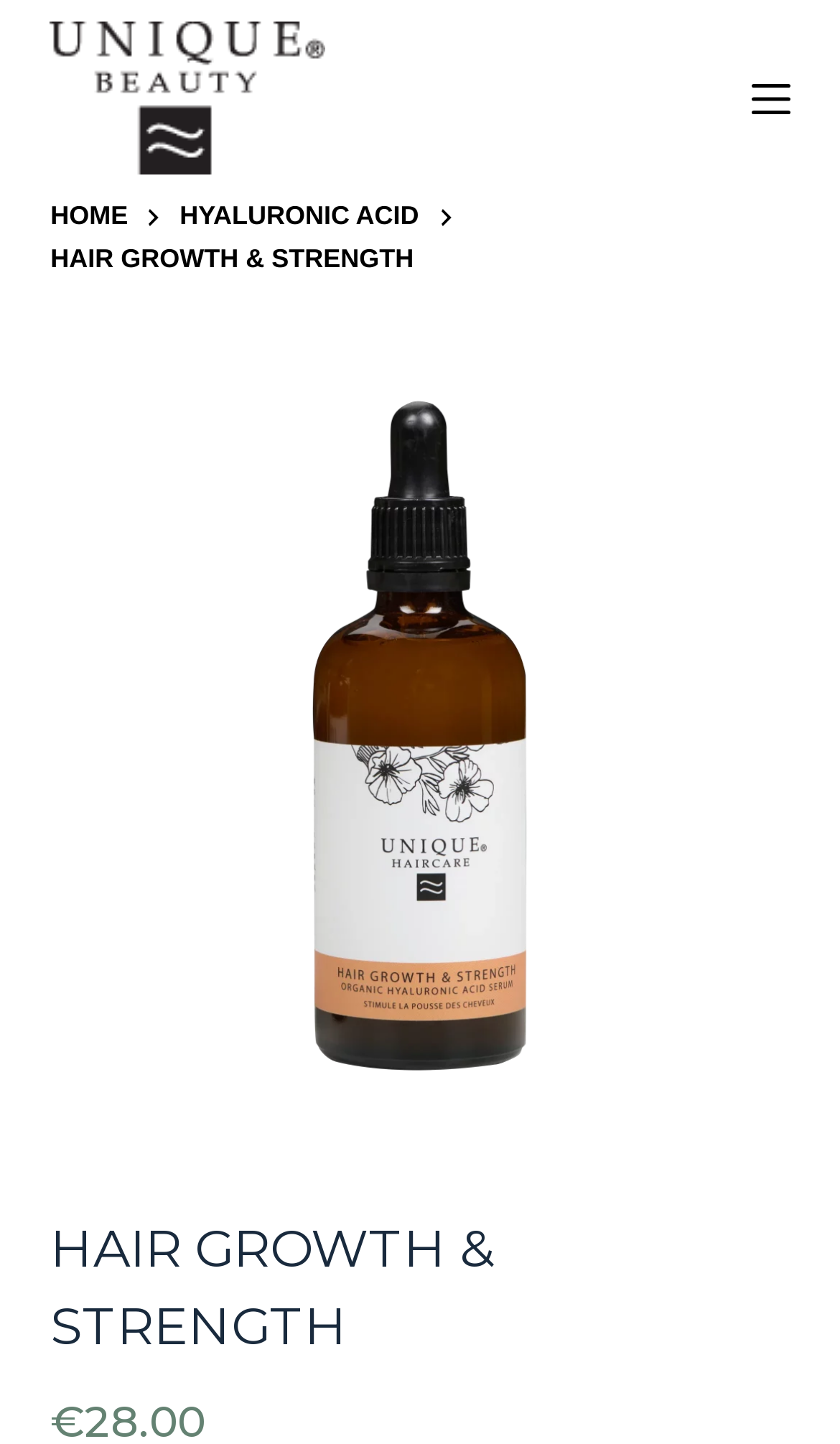Determine the bounding box coordinates of the UI element described by: "Hyaluronic Acid".

[0.214, 0.136, 0.499, 0.165]